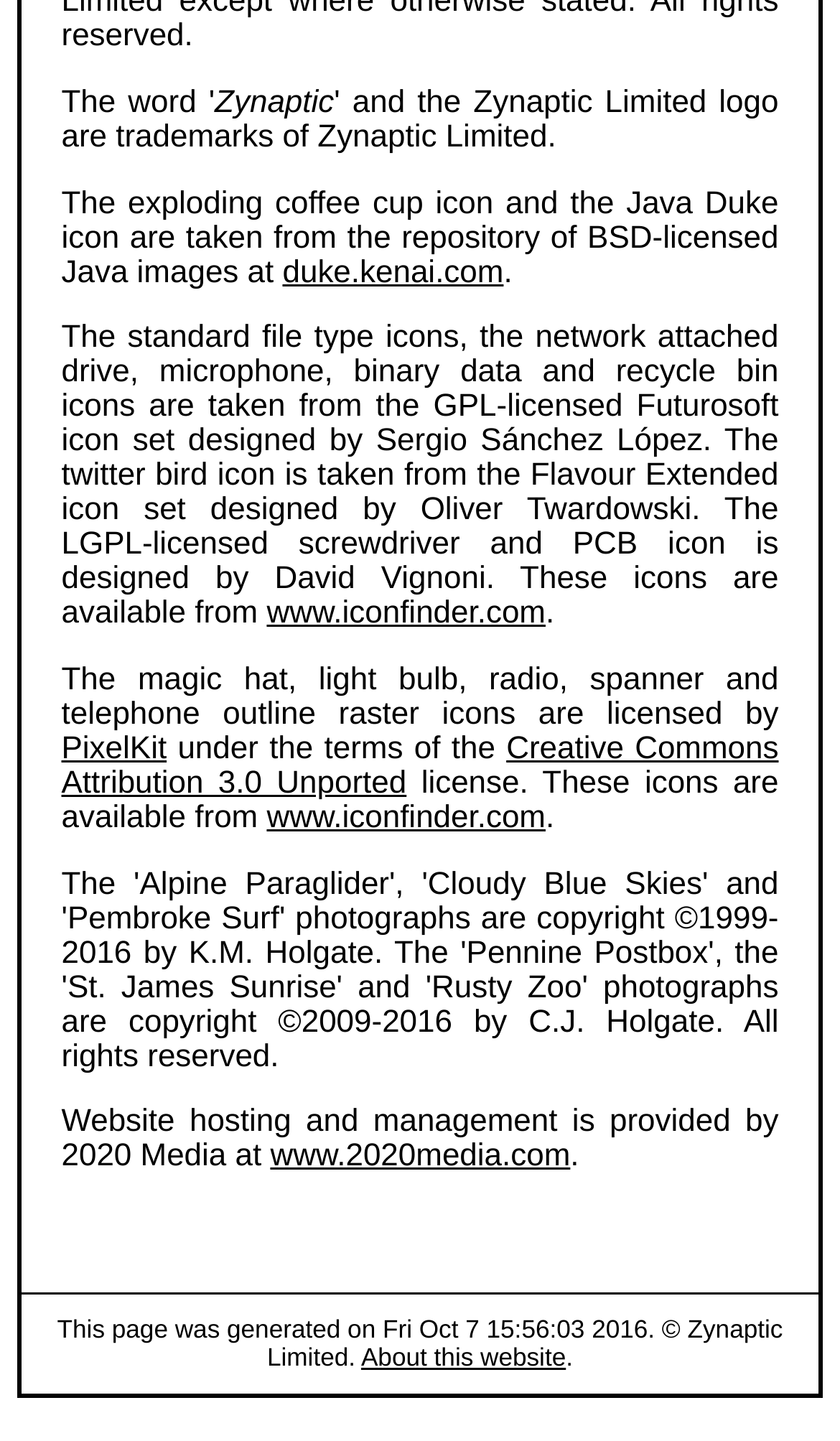From the webpage screenshot, identify the region described by Creative Commons Attribution 3.0 Unported. Provide the bounding box coordinates as (top-left x, top-left y, bottom-right x, bottom-right y), with each value being a floating point number between 0 and 1.

[0.073, 0.508, 0.927, 0.556]